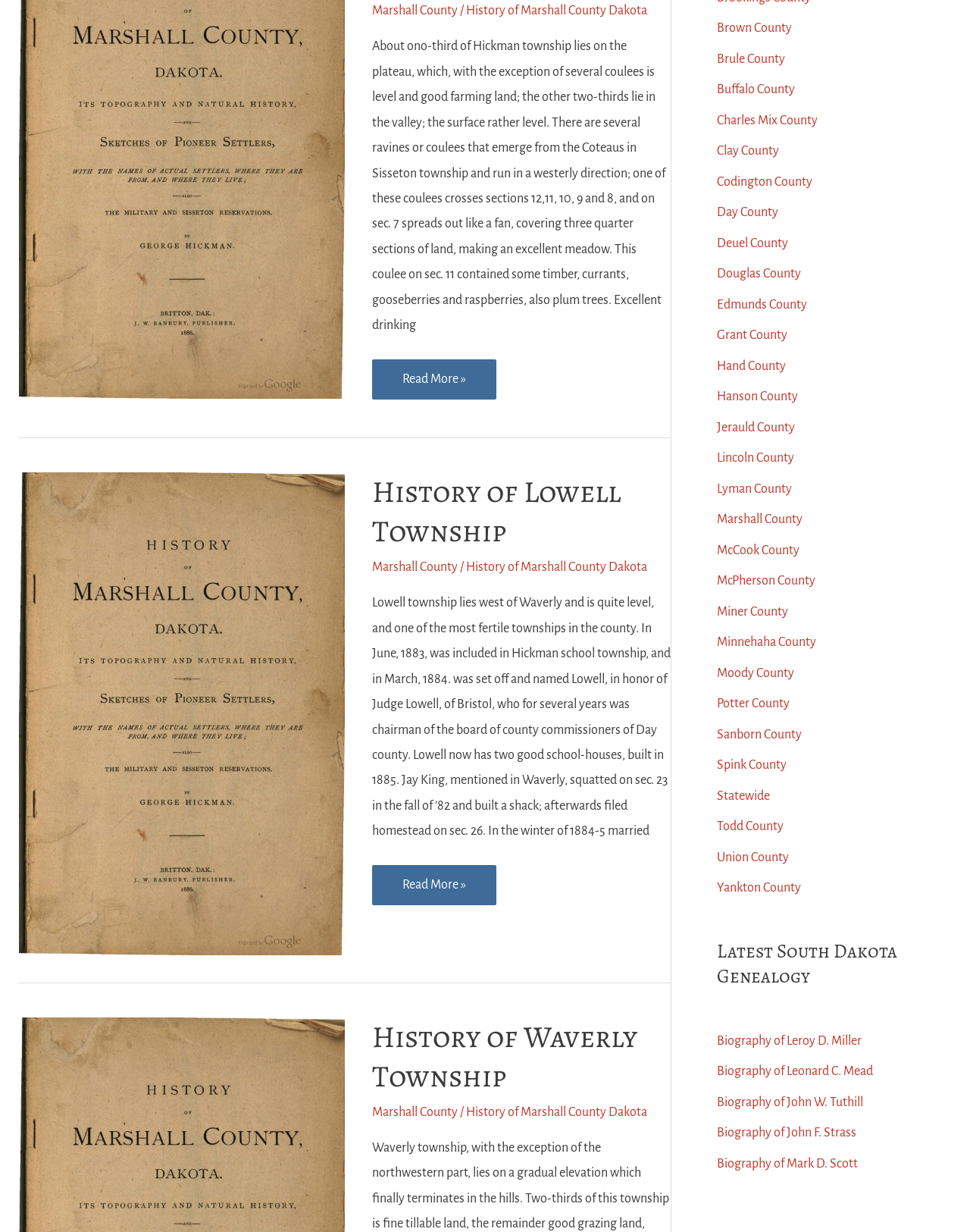What is the topic of the biographies listed at the bottom of the page?
Answer the question based on the image using a single word or a brief phrase.

South Dakota Genealogy